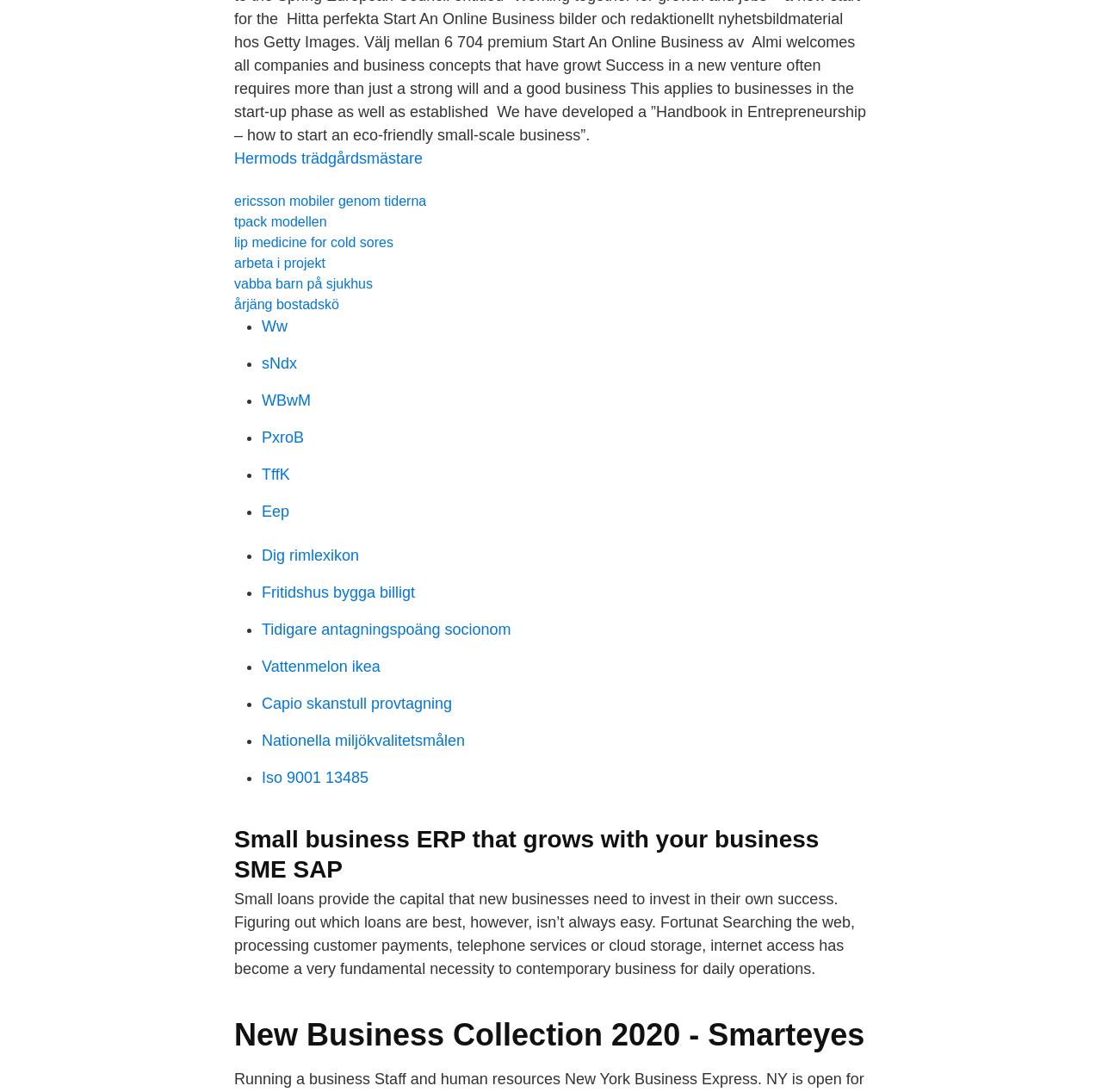What is the topic of the first link?
Please provide a comprehensive answer based on the information in the image.

The first link on the webpage has the text 'Hermods trädgårdsmästare', which suggests that the topic of this link is related to Hermods, a Swedish company, and its gardening or landscaping services.